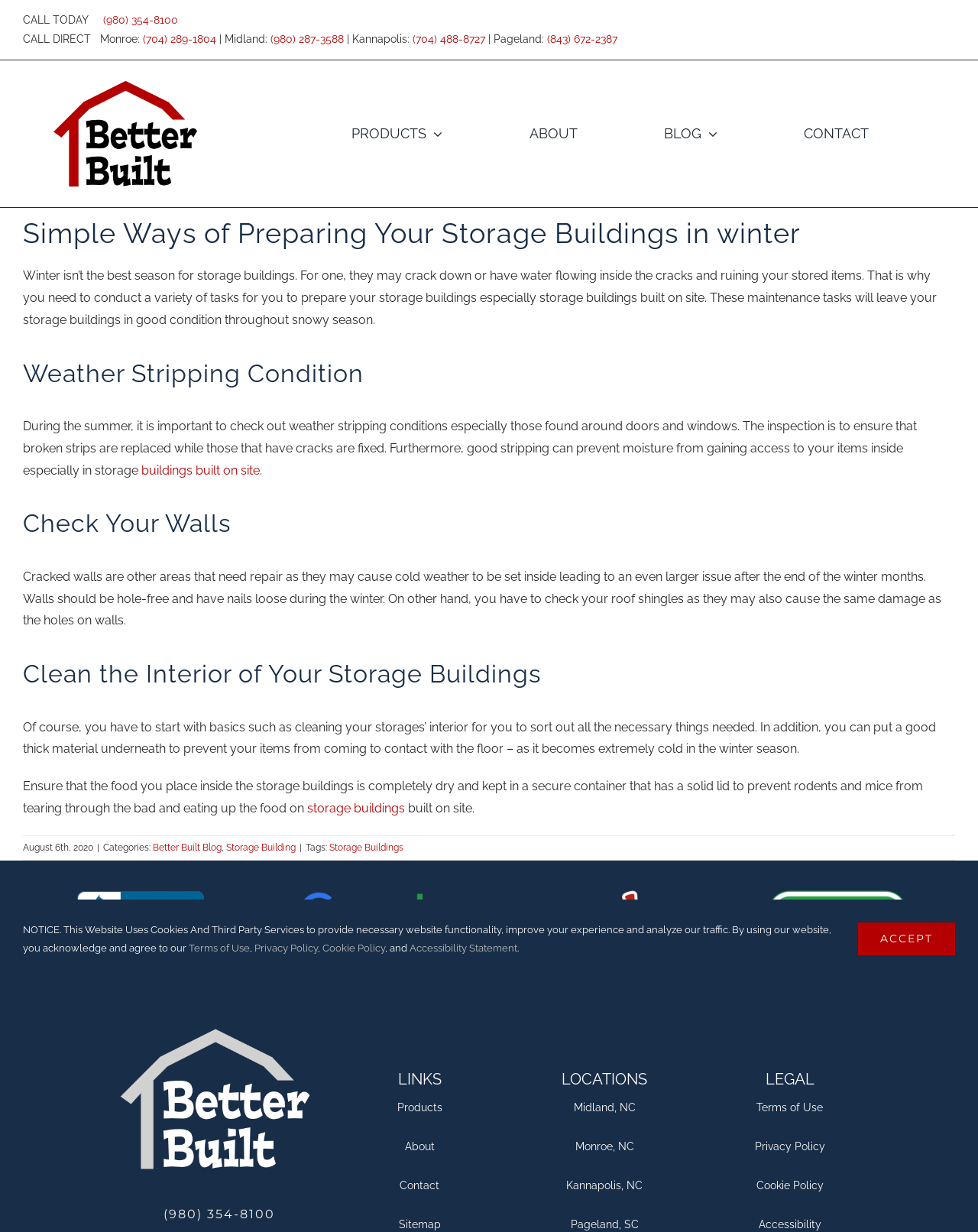Please specify the bounding box coordinates in the format (top-left x, top-left y, bottom-right x, bottom-right y), with values ranging from 0 to 1. Identify the bounding box for the UI component described as follows: (980) 354-8100

[0.105, 0.011, 0.182, 0.021]